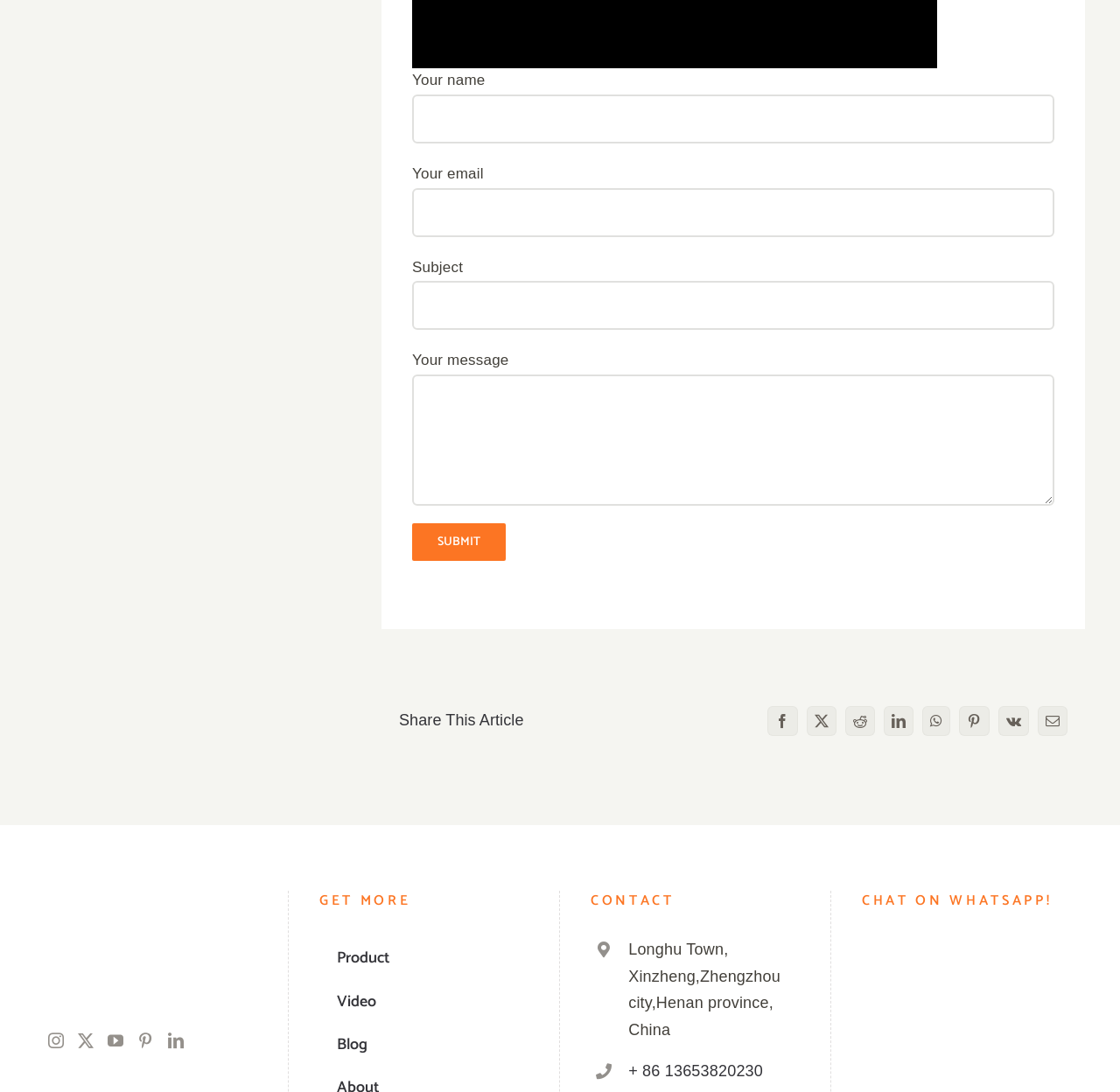Find the bounding box coordinates of the element's region that should be clicked in order to follow the given instruction: "Enter your name". The coordinates should consist of four float numbers between 0 and 1, i.e., [left, top, right, bottom].

[0.368, 0.086, 0.941, 0.131]